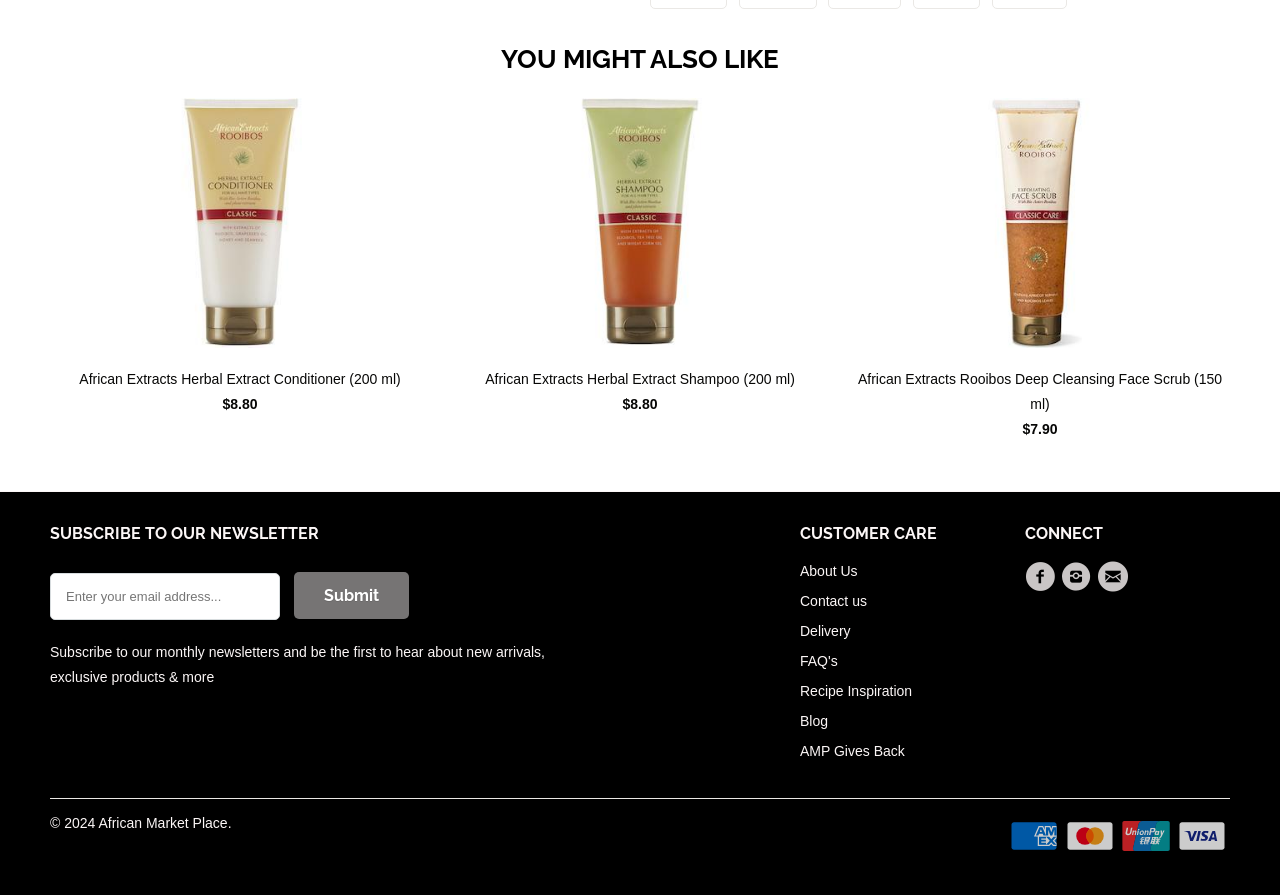Locate the bounding box of the UI element described by: "FAQ's" in the given webpage screenshot.

[0.625, 0.73, 0.654, 0.748]